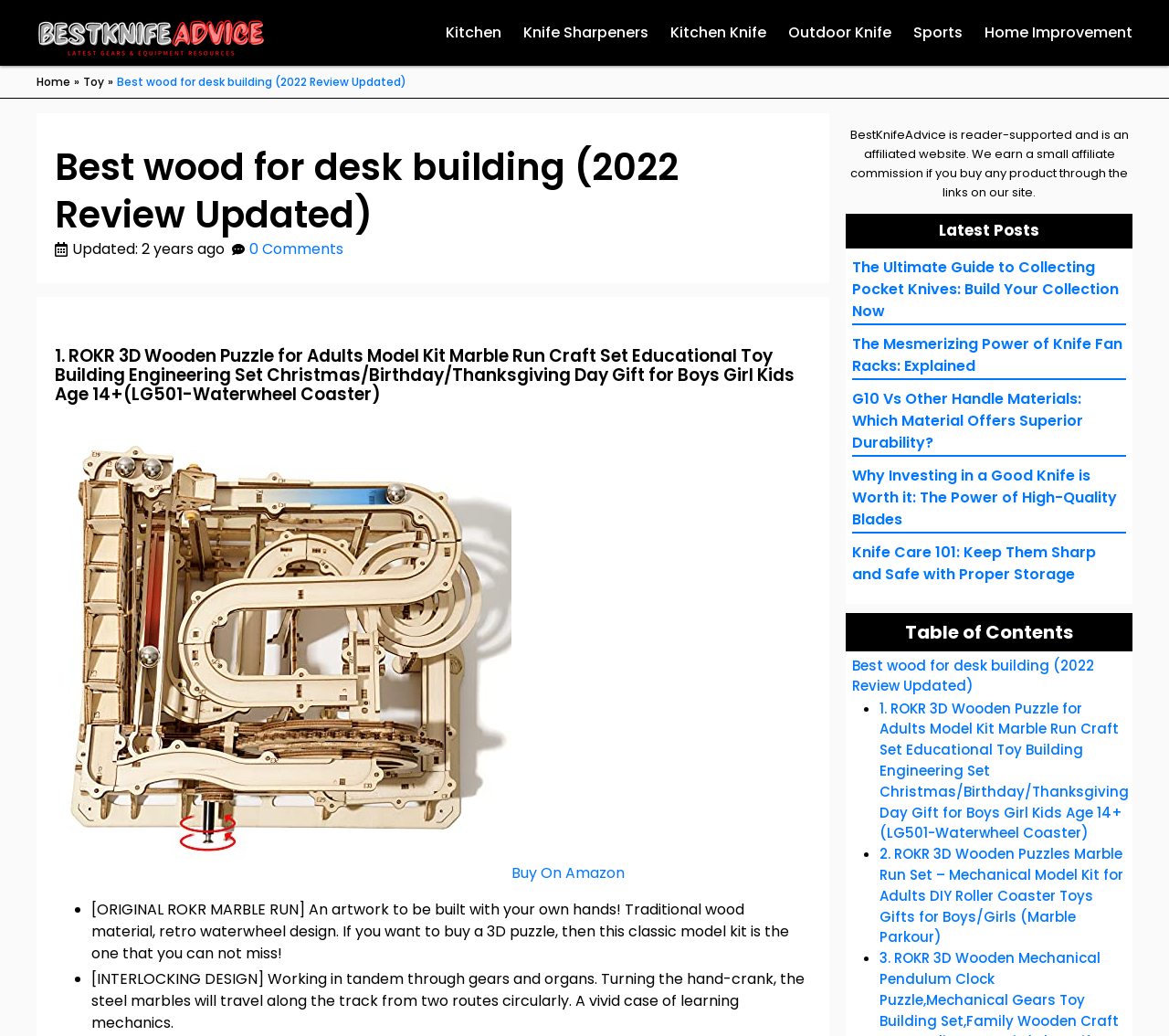What is the disclaimer about affiliate commission?
Utilize the image to construct a detailed and well-explained answer.

The disclaimer is located at the bottom of the webpage, and it states that 'BestKnifeAdvice is reader-supported and is an affiliated website. We earn a small affiliate commission if you buy any product through the links on our site', indicating that the website earns a commission through affiliate links.